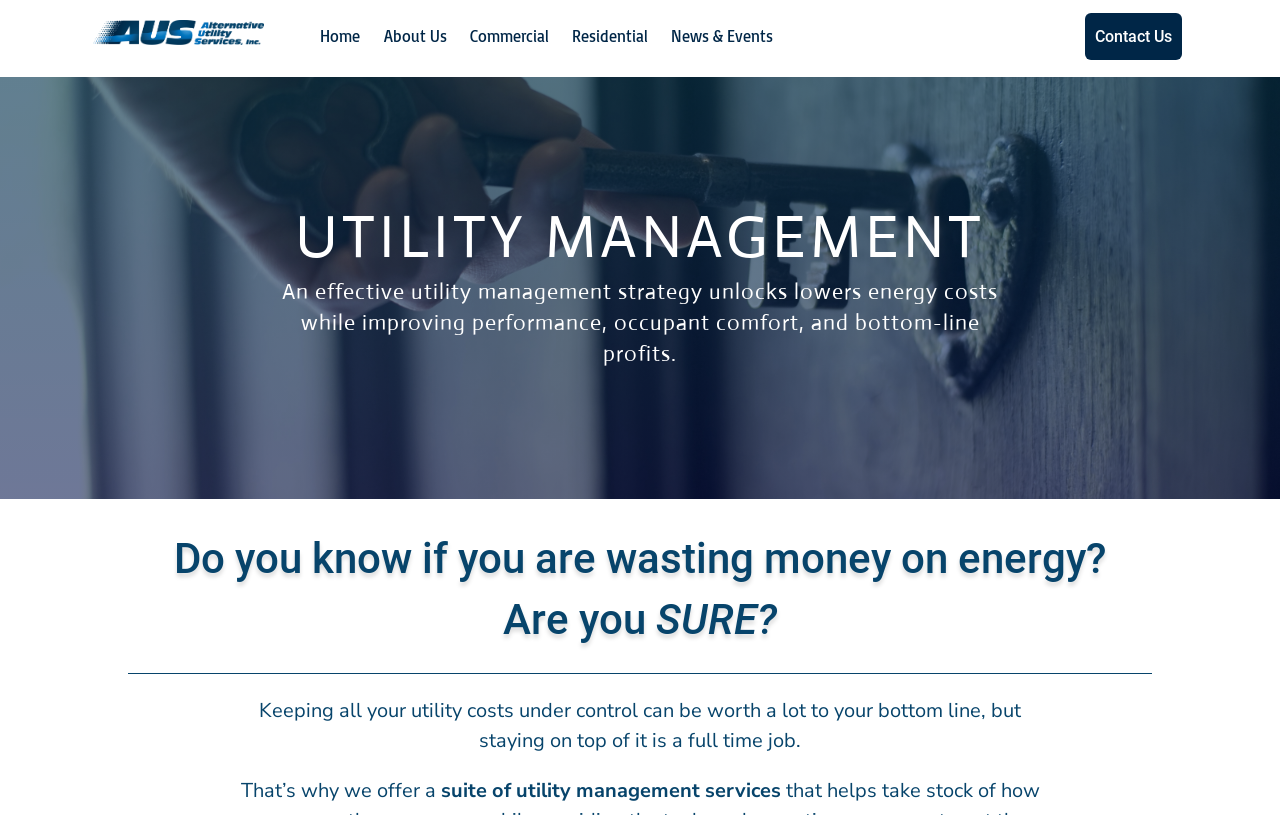What is the main service offered by the company?
Please answer the question with as much detail as possible using the screenshot.

The webpage mentions that the company offers a suite of utility management services, which is the main service provided by the company.